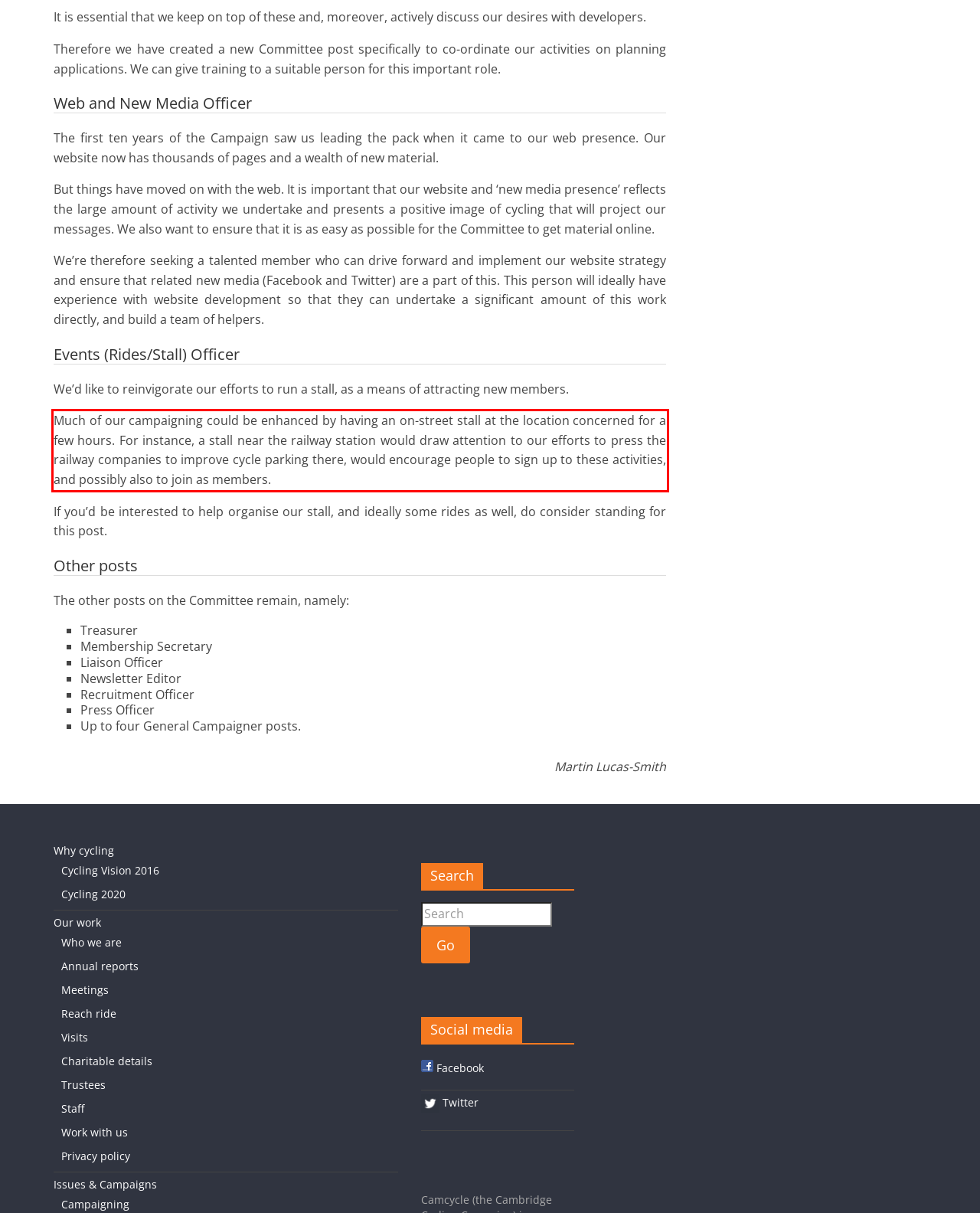Please perform OCR on the text within the red rectangle in the webpage screenshot and return the text content.

Much of our campaigning could be enhanced by having an on-street stall at the location concerned for a few hours. For instance, a stall near the railway station would draw attention to our efforts to press the railway companies to improve cycle parking there, would encourage people to sign up to these activities, and possibly also to join as members.